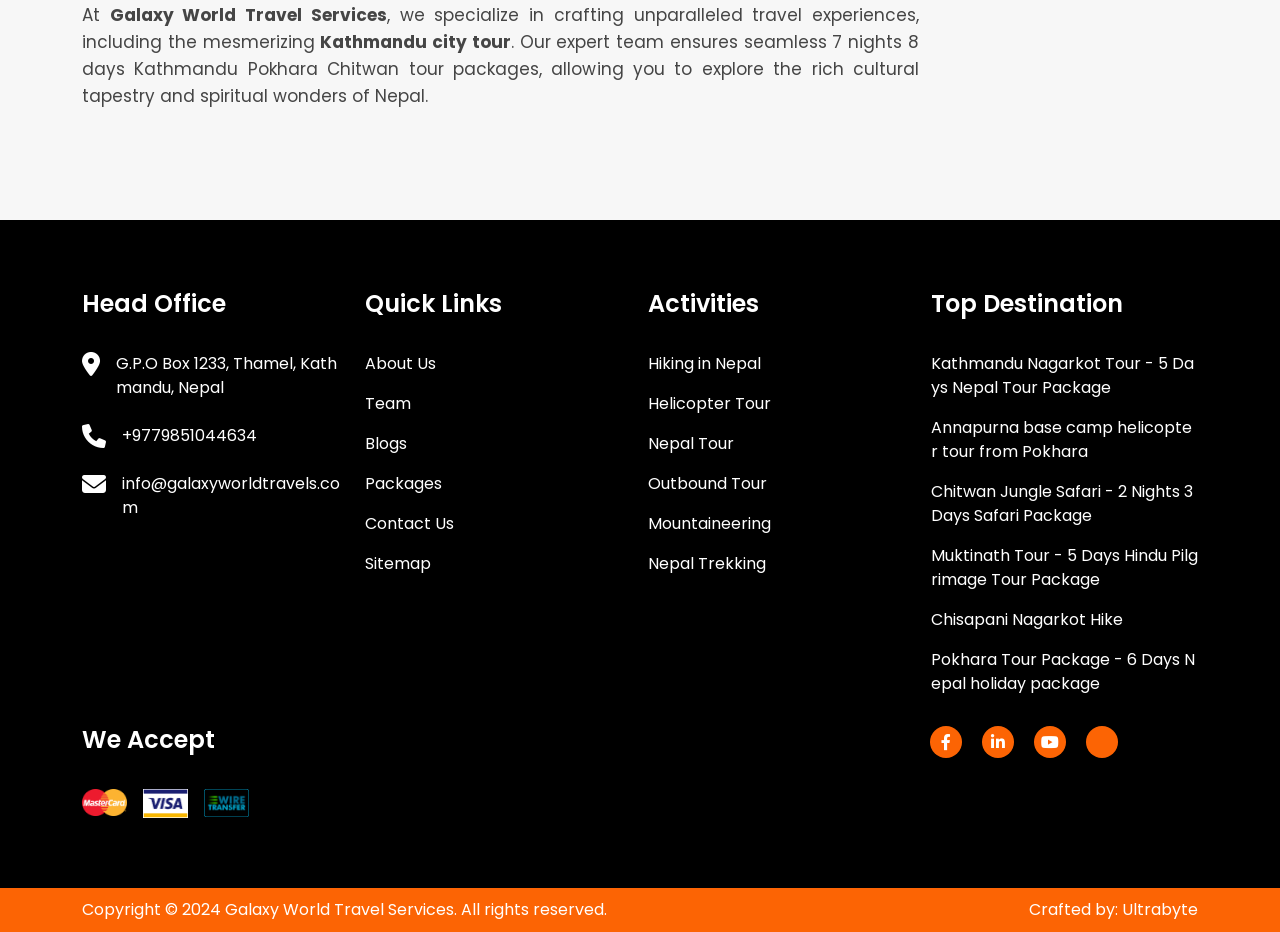Please identify the bounding box coordinates of the element I should click to complete this instruction: 'View About Us page'. The coordinates should be given as four float numbers between 0 and 1, like this: [left, top, right, bottom].

[0.285, 0.378, 0.341, 0.404]